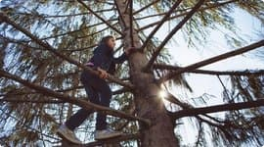Analyze the image and give a detailed response to the question:
What is filtering through the leaves?

According to the caption, sunlight is filtering through the leaves of the evergreen tree, casting a warm glow on the scene. This suggests that the image is taken during the daytime, and the sunlight is illuminating the textures of the tree bark and foliage.